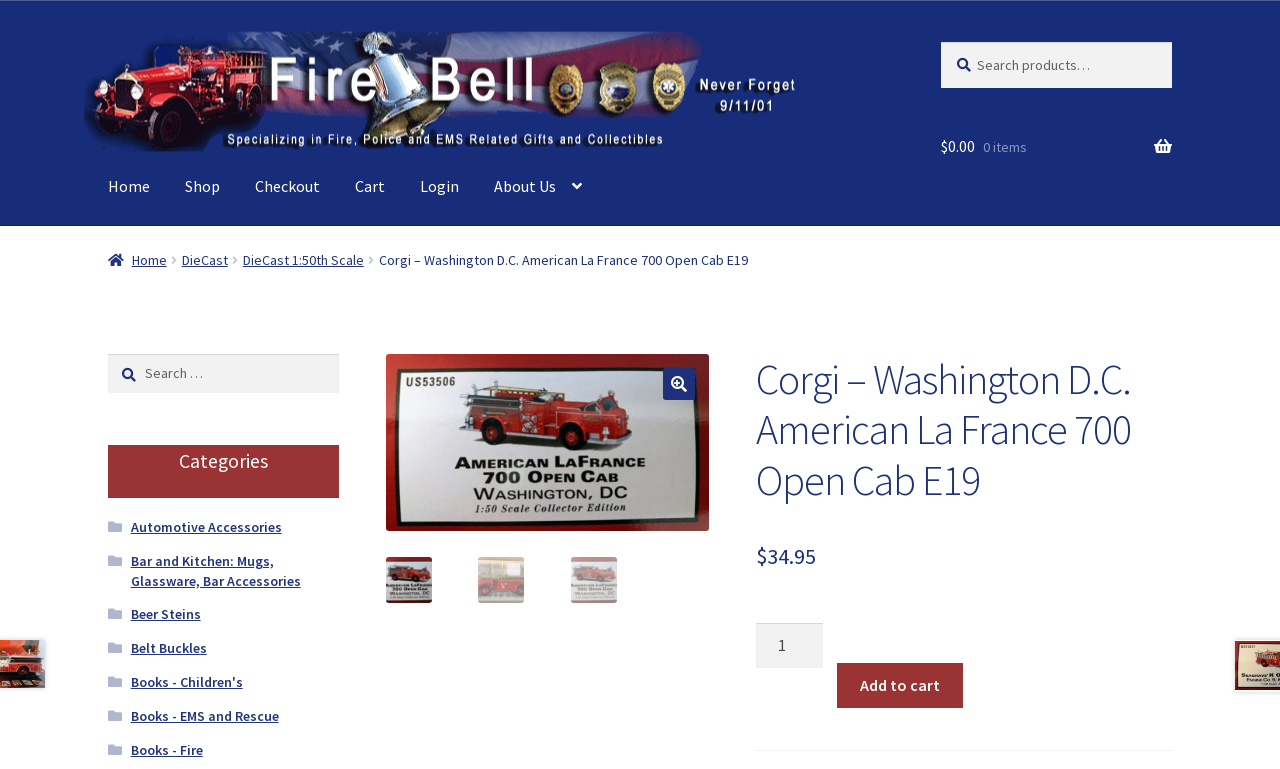Please find and report the bounding box coordinates of the element to click in order to perform the following action: "Add to cart". The coordinates should be expressed as four float numbers between 0 and 1, in the format [left, top, right, bottom].

[0.654, 0.862, 0.752, 0.921]